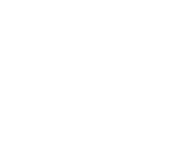Offer a detailed narrative of the image's content.

This image represents the Donald Ross Memorial Course, showcasing elements that are quintessential to the experience of this golf course. The course emphasizes its significant connection to golf history, reflecting both tradition and the art of course design. Esteemed for its strategic layout and challenging greens, the Donald Ross Memorial Course is a favorite among golfers seeking an authentic and challenging golfing experience. The image may serve as a visual gateway to learning more about the course, inviting enthusiasts to discover its unique features and engage with related content, such as player insights and tournament highlights.